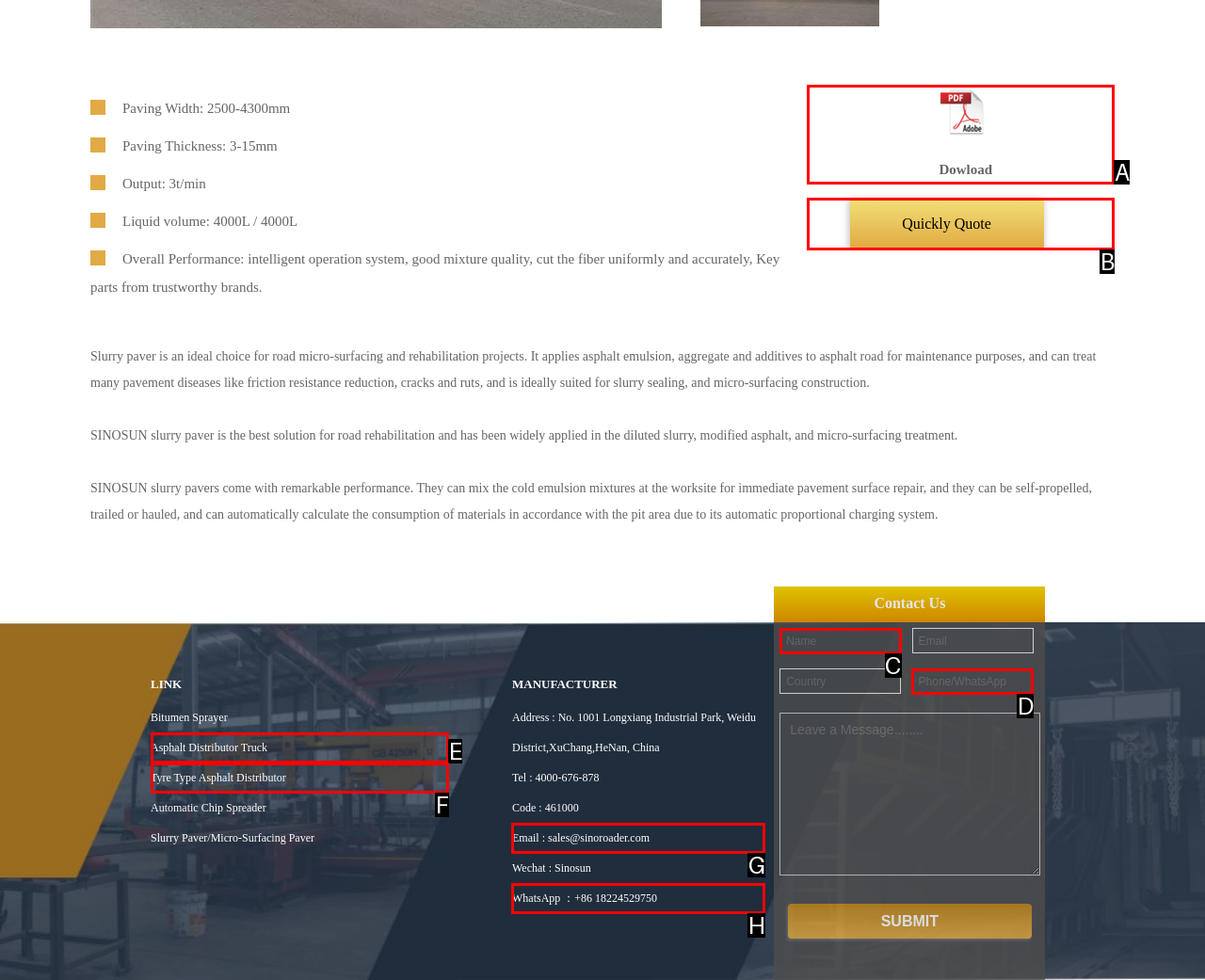Identify the HTML element that matches the description: Dowload. Provide the letter of the correct option from the choices.

A